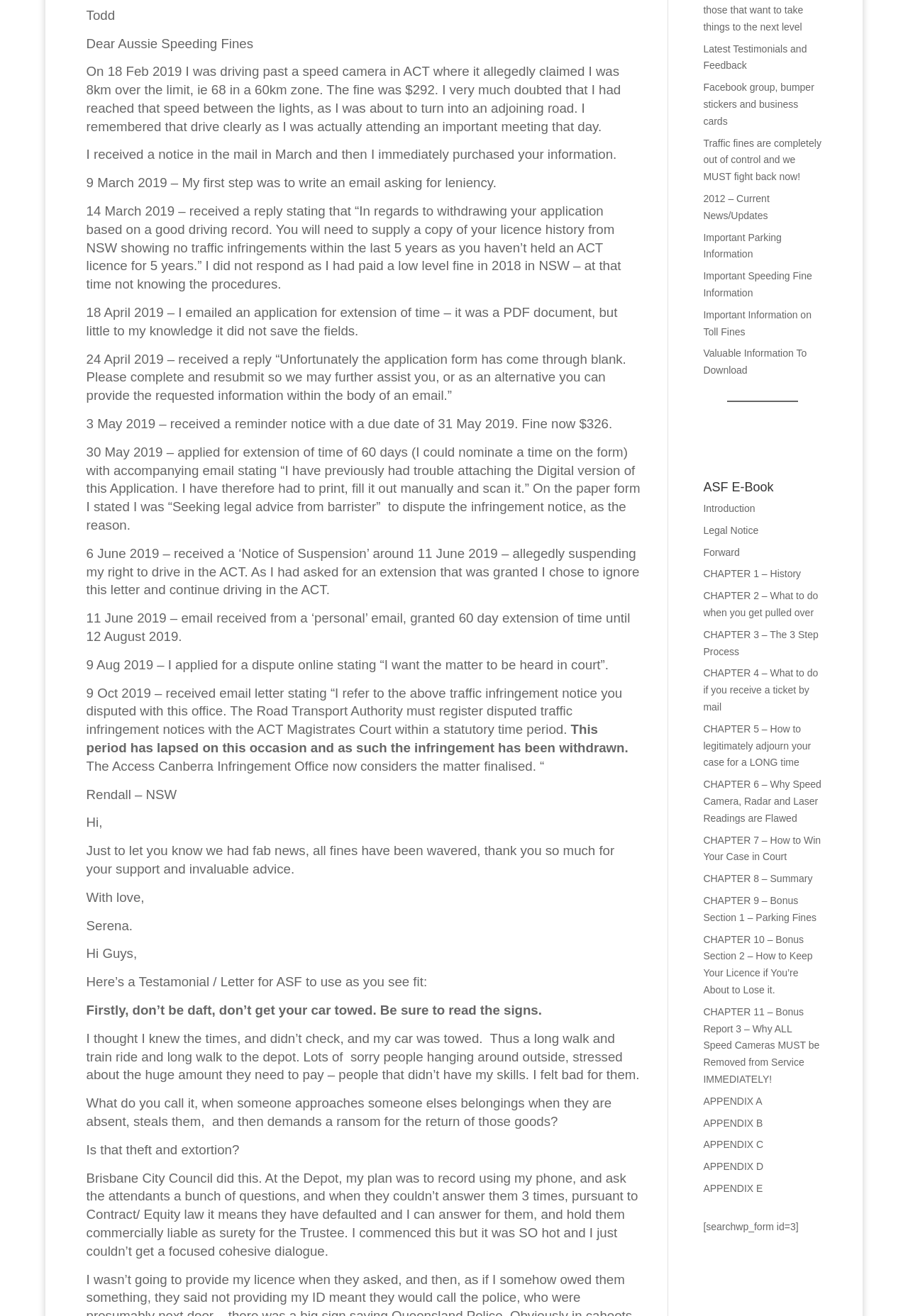Identify the bounding box coordinates of the area that should be clicked in order to complete the given instruction: "Click on 'CHAPTER 1 – History'". The bounding box coordinates should be four float numbers between 0 and 1, i.e., [left, top, right, bottom].

[0.775, 0.432, 0.882, 0.44]